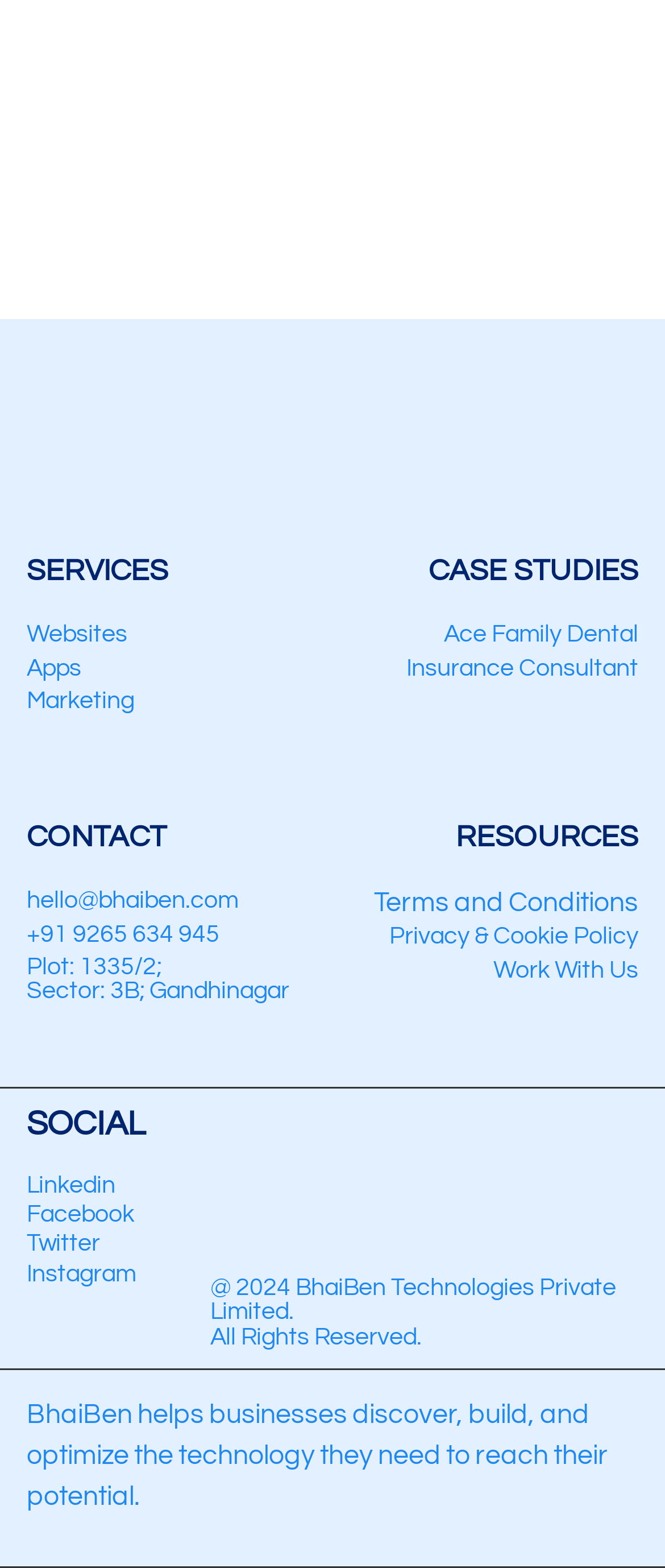What social media platforms does BhaiBen have? Analyze the screenshot and reply with just one word or a short phrase.

Linkedin, Facebook, Twitter, Instagram